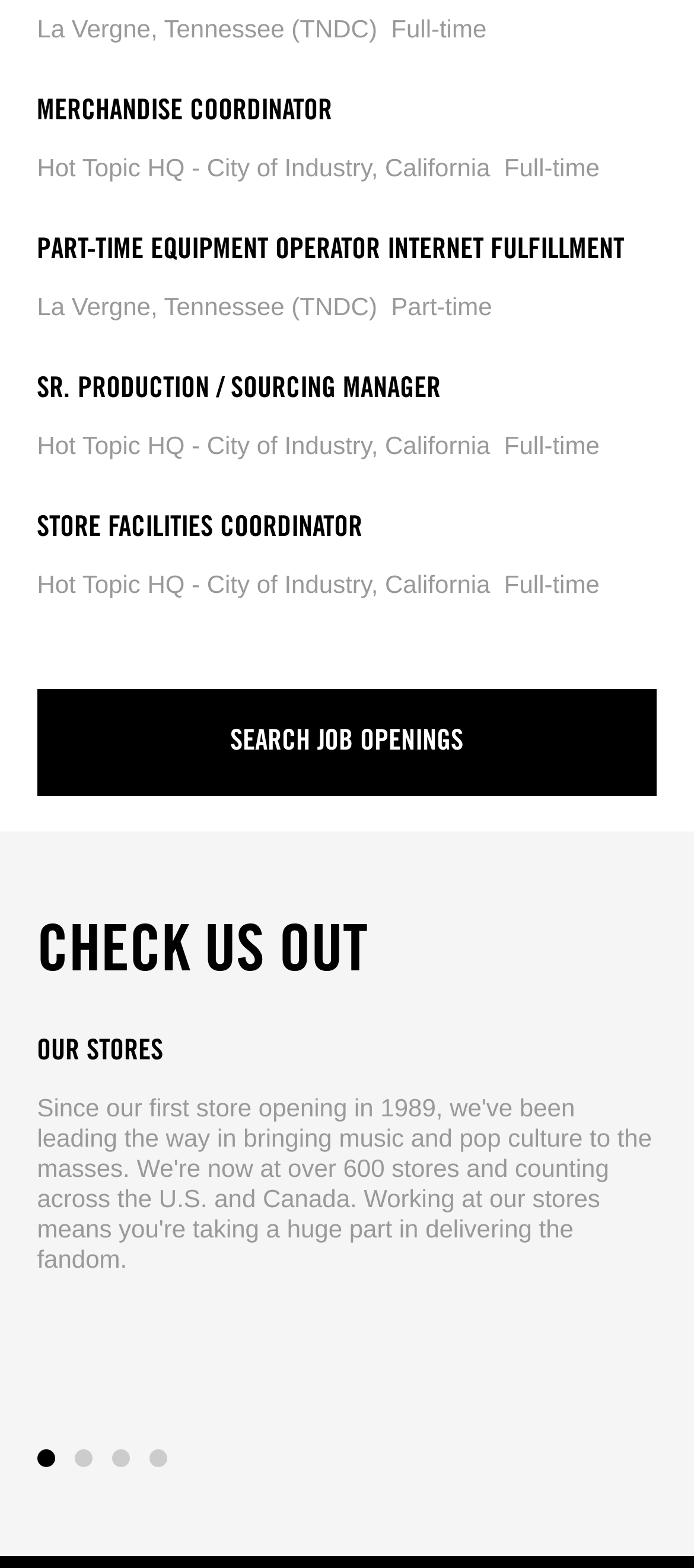Given the element description: "Sr. Production / Sourcing Manager", predict the bounding box coordinates of the UI element it refers to, using four float numbers between 0 and 1, i.e., [left, top, right, bottom].

[0.053, 0.24, 0.947, 0.258]